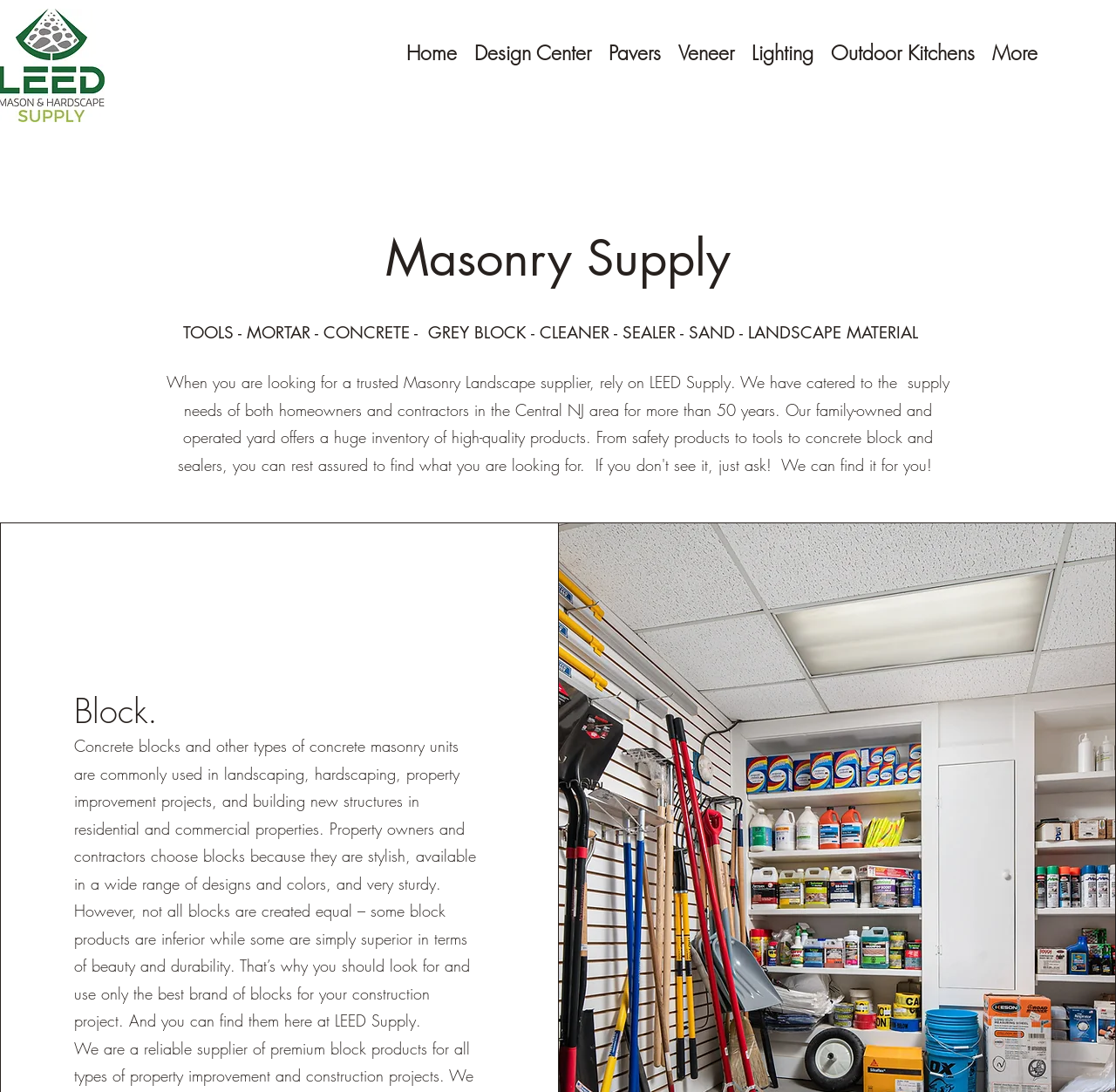What type of products are commonly used in landscaping?
Please provide a single word or phrase in response based on the screenshot.

Concrete blocks